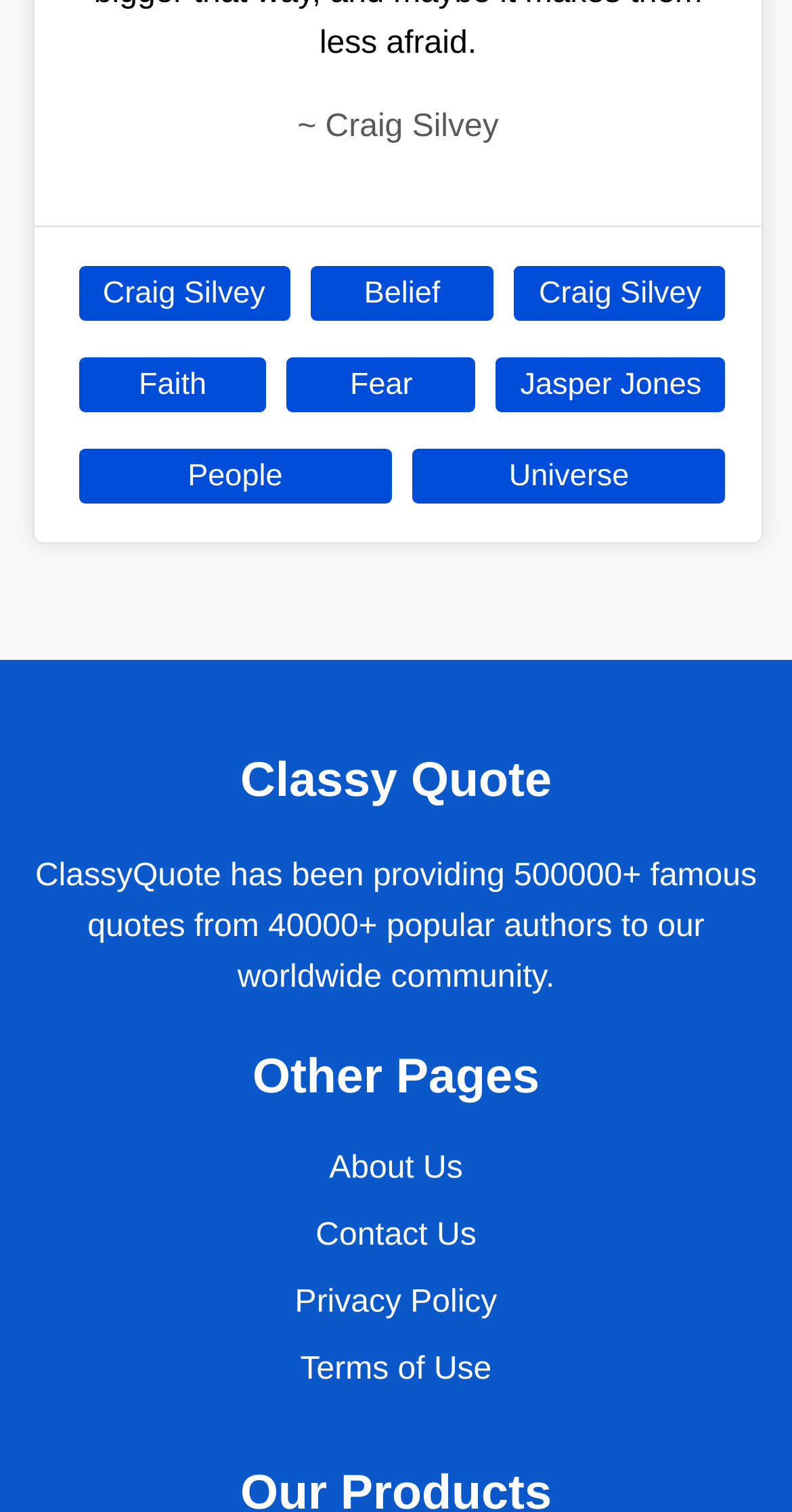What is the purpose of the website?
Based on the image content, provide your answer in one word or a short phrase.

Providing quotes